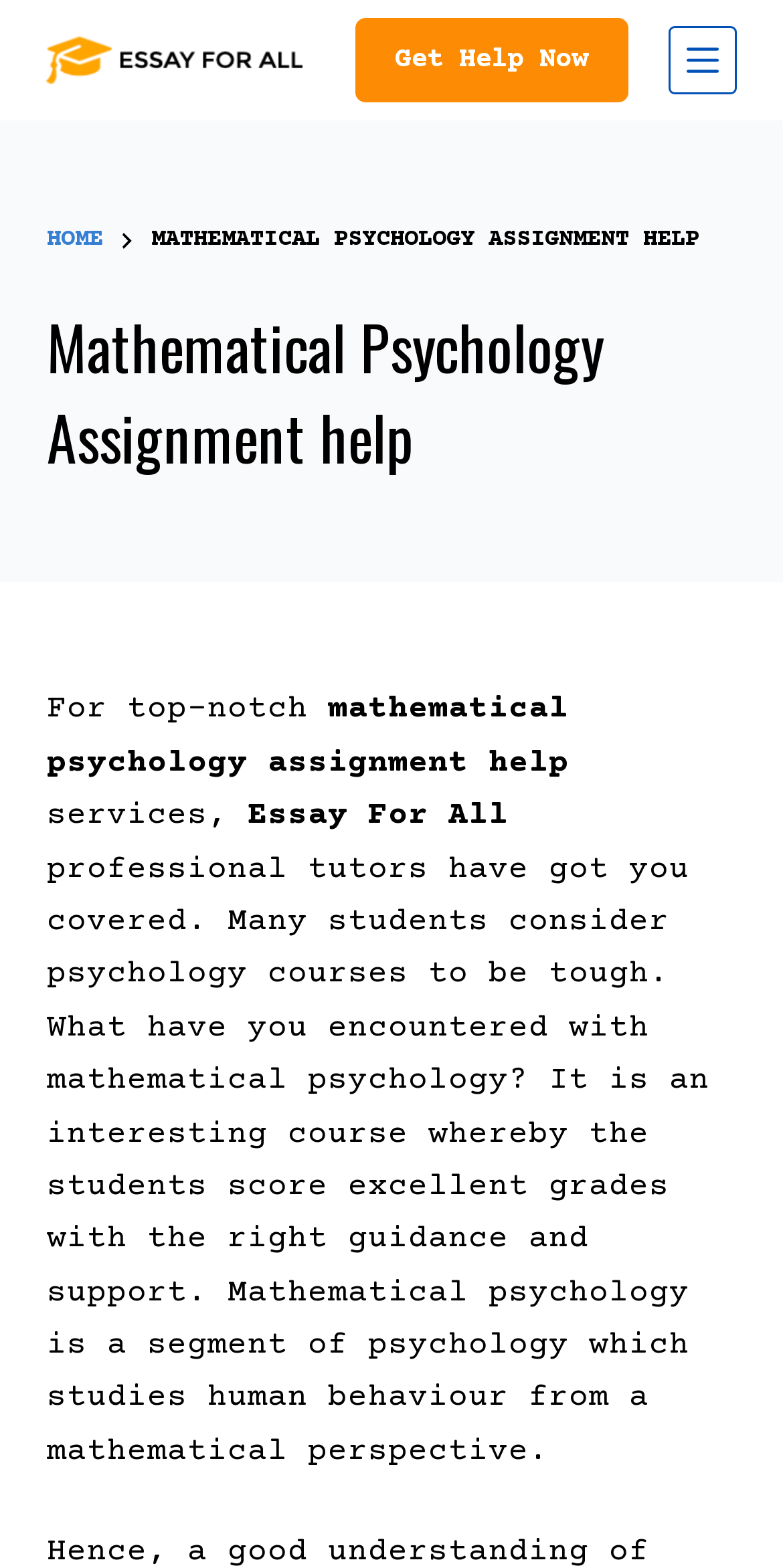Bounding box coordinates should be in the format (top-left x, top-left y, bottom-right x, bottom-right y) and all values should be floating point numbers between 0 and 1. Determine the bounding box coordinate for the UI element described as: aria-label="Phone" name="phone" placeholder="Phone"

None